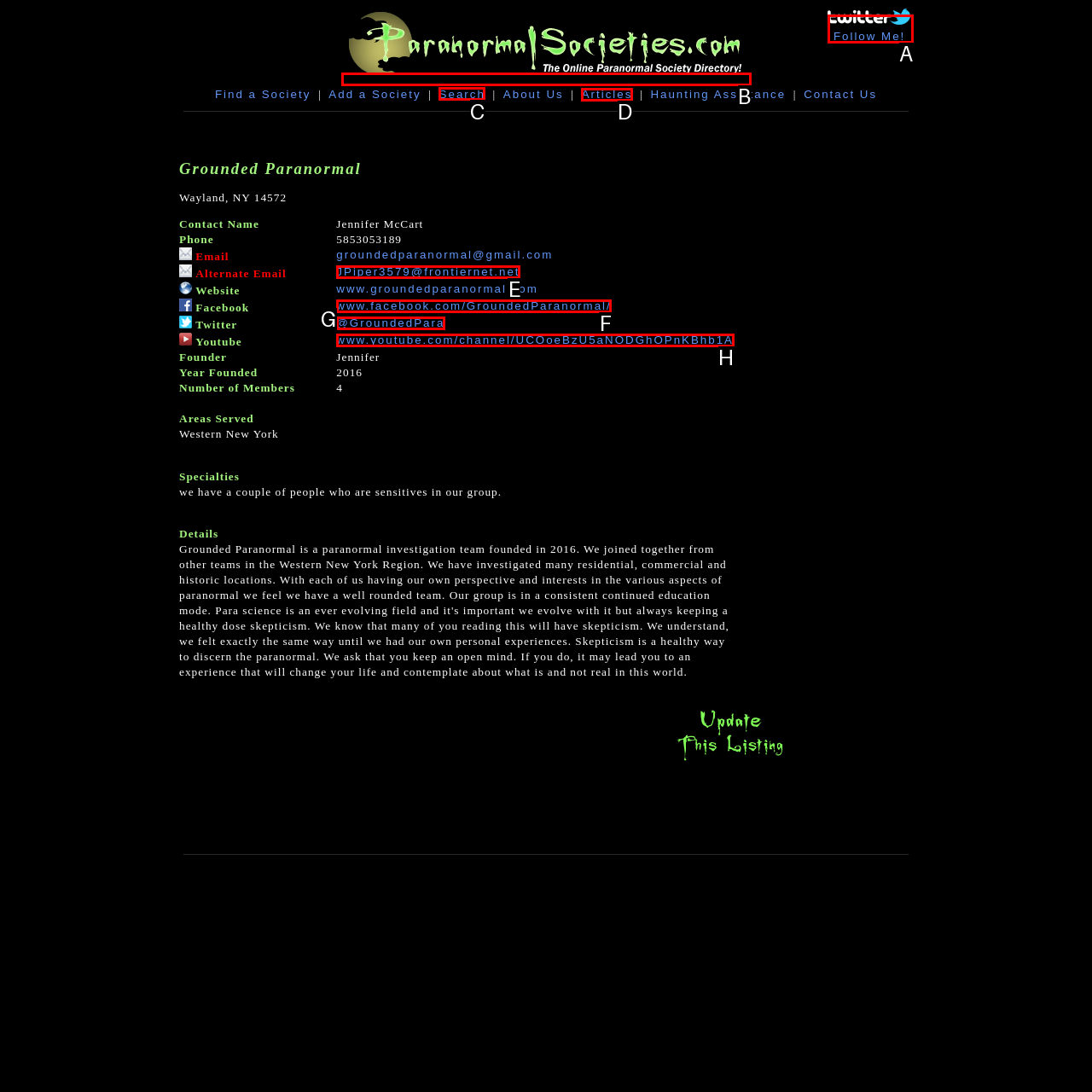Decide which HTML element to click to complete the task: Search for paranormal societies Provide the letter of the appropriate option.

C